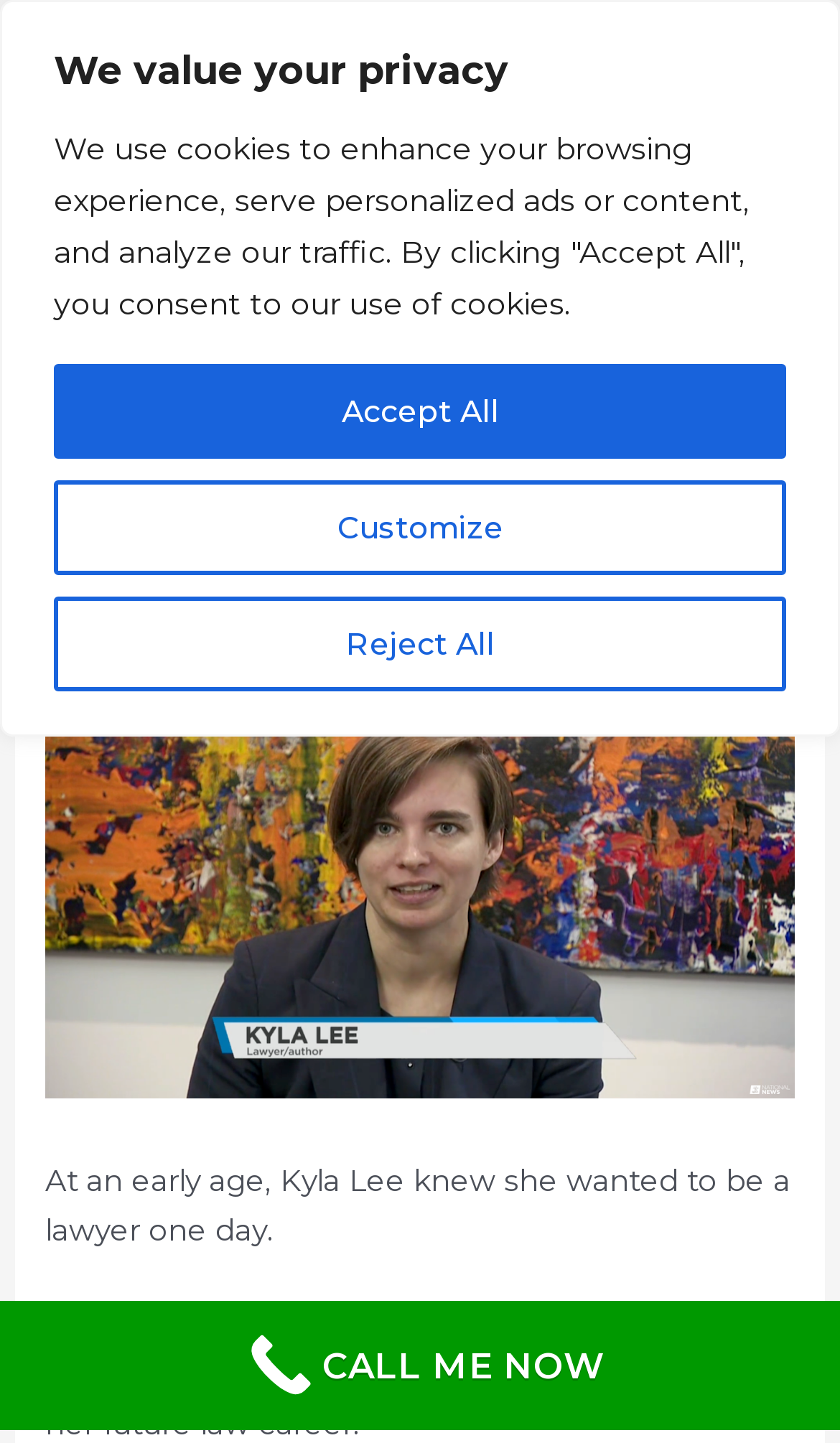What is the call-to-action on the webpage?
From the screenshot, provide a brief answer in one word or phrase.

CALL ME NOW